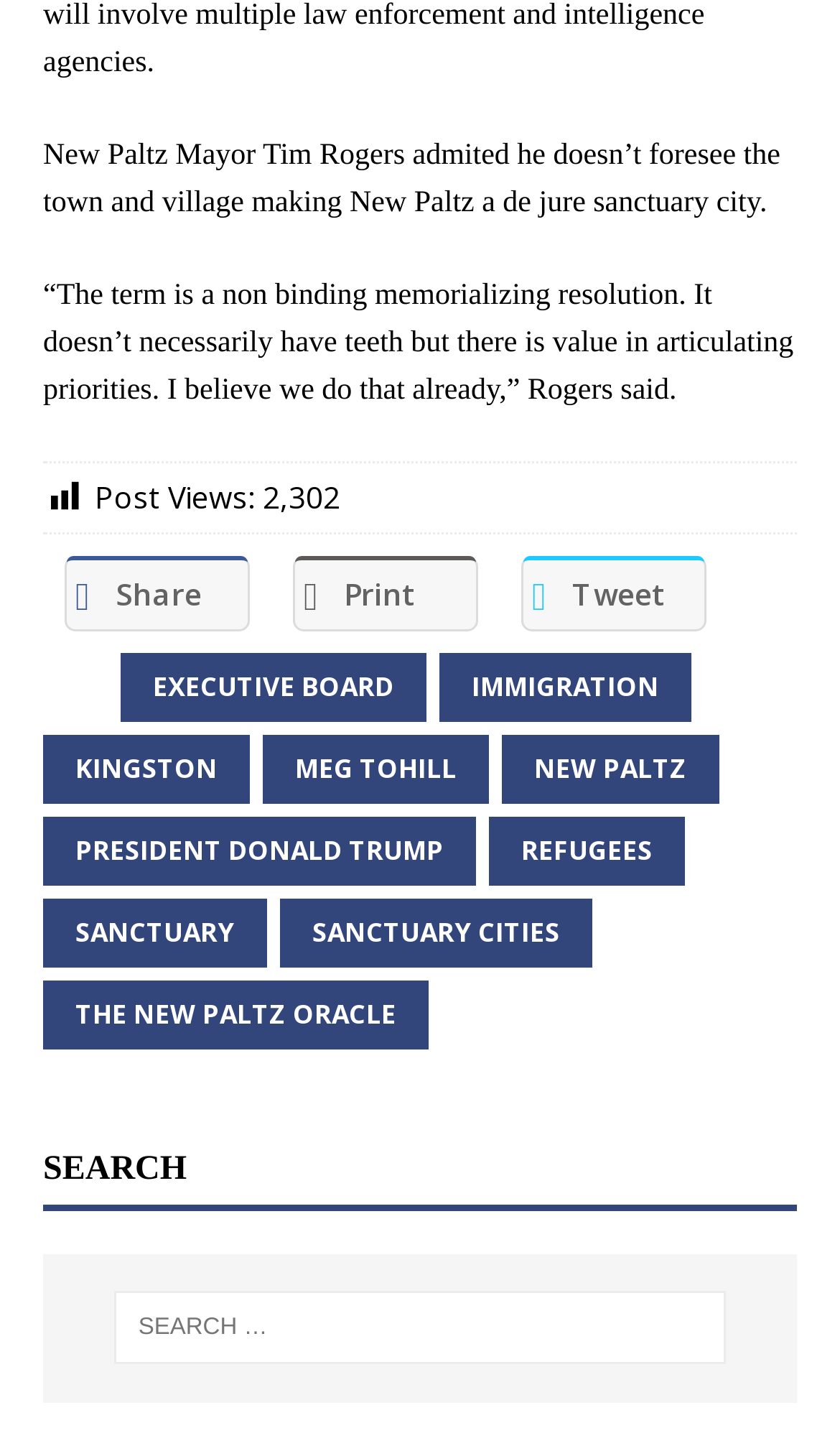Please specify the bounding box coordinates of the element that should be clicked to execute the given instruction: 'Click the ENVIRONMENT link'. Ensure the coordinates are four float numbers between 0 and 1, expressed as [left, top, right, bottom].

None